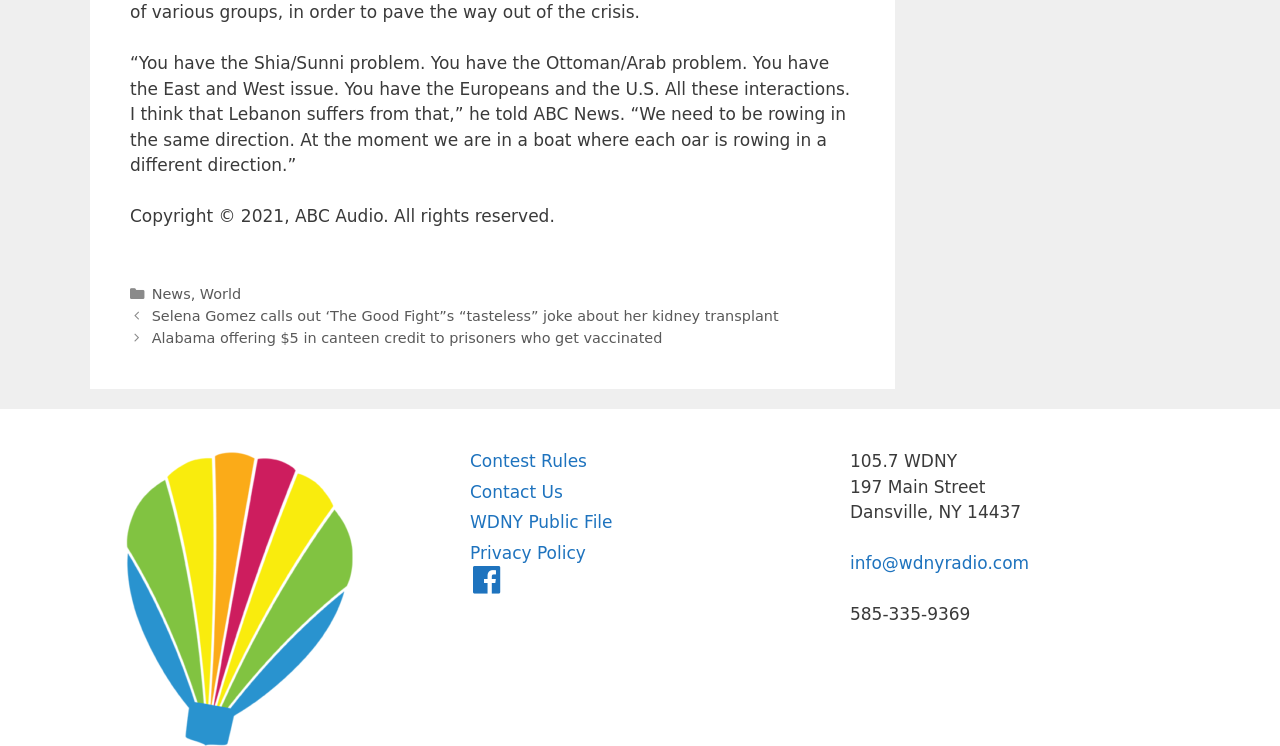What is the address of 105.7 WDNY?
Based on the image, provide a one-word or brief-phrase response.

197 Main Street, Dansville, NY 14437